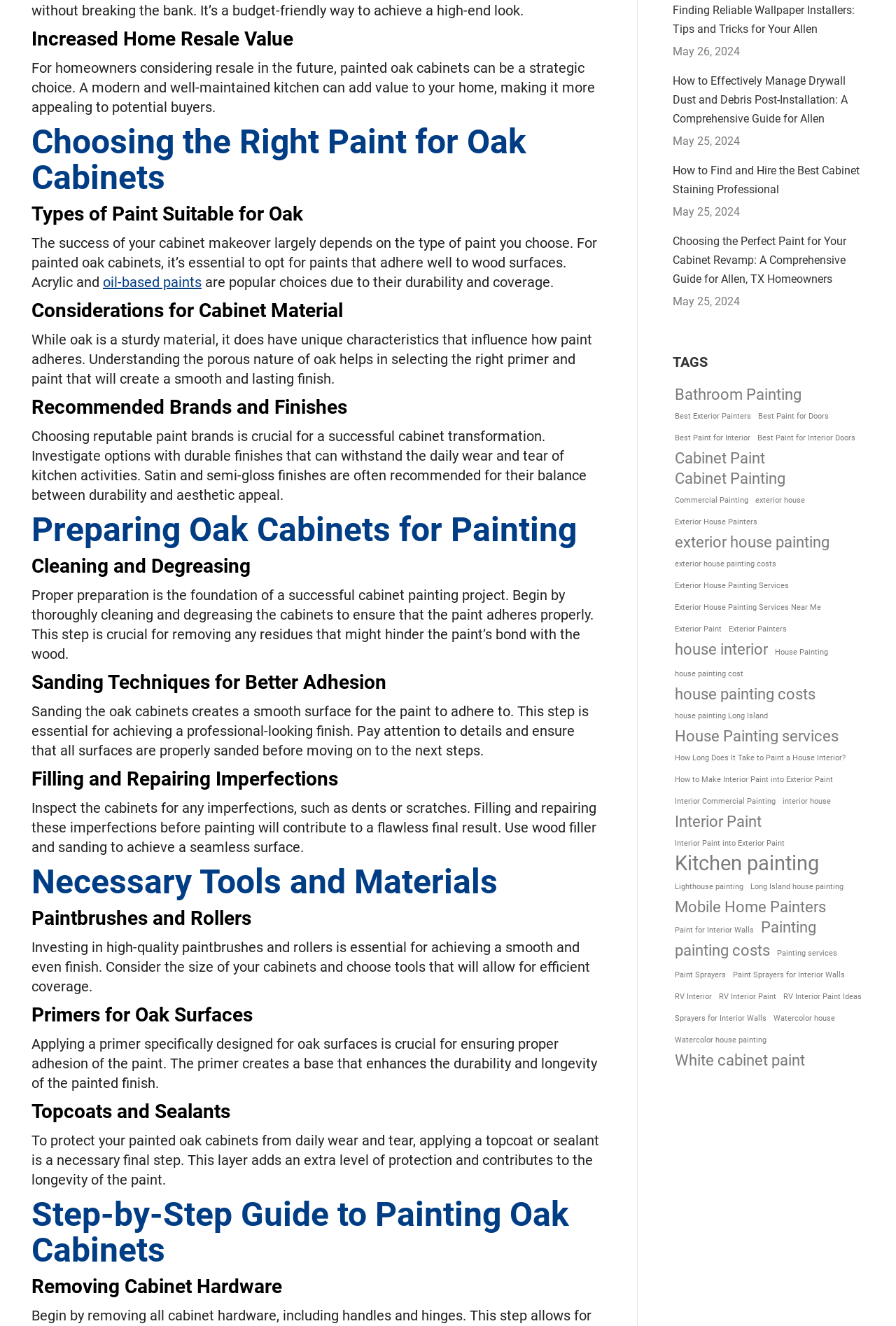Please indicate the bounding box coordinates for the clickable area to complete the following task: "Check the time of the article 'May 26, 2024'". The coordinates should be specified as four float numbers between 0 and 1, i.e., [left, top, right, bottom].

[0.751, 0.034, 0.826, 0.044]